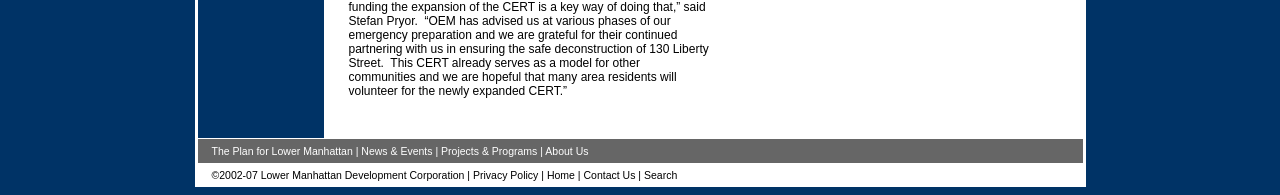Answer the question with a single word or phrase: 
How many main navigation links are there?

6